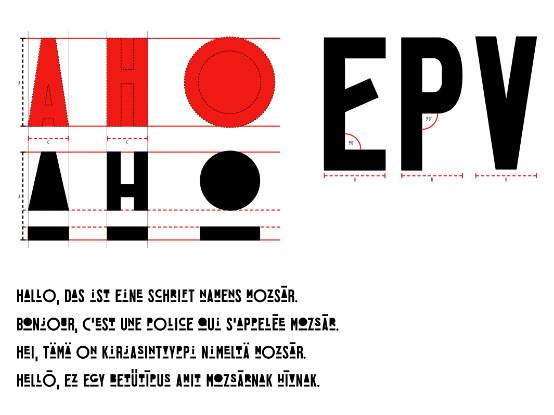How many languages are featured in the lower section of the image?
Refer to the image and give a detailed answer to the query.

The caption states that the lower section of the image features text in multiple languages, specifically German, French, Hungarian, and English, which totals four languages.